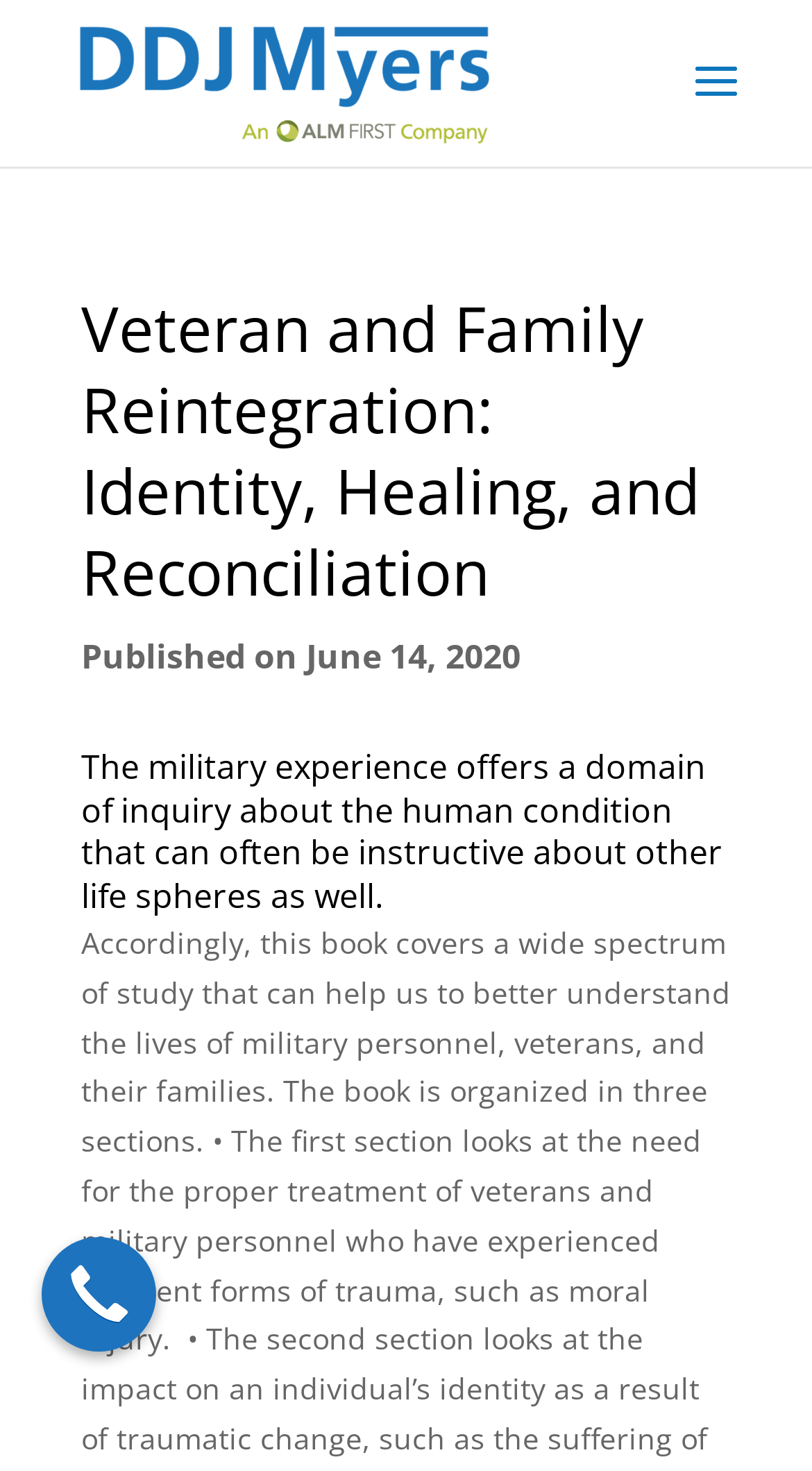Answer the question below with a single word or a brief phrase: 
What is the topic of the book?

Veteran and Family Reintegration